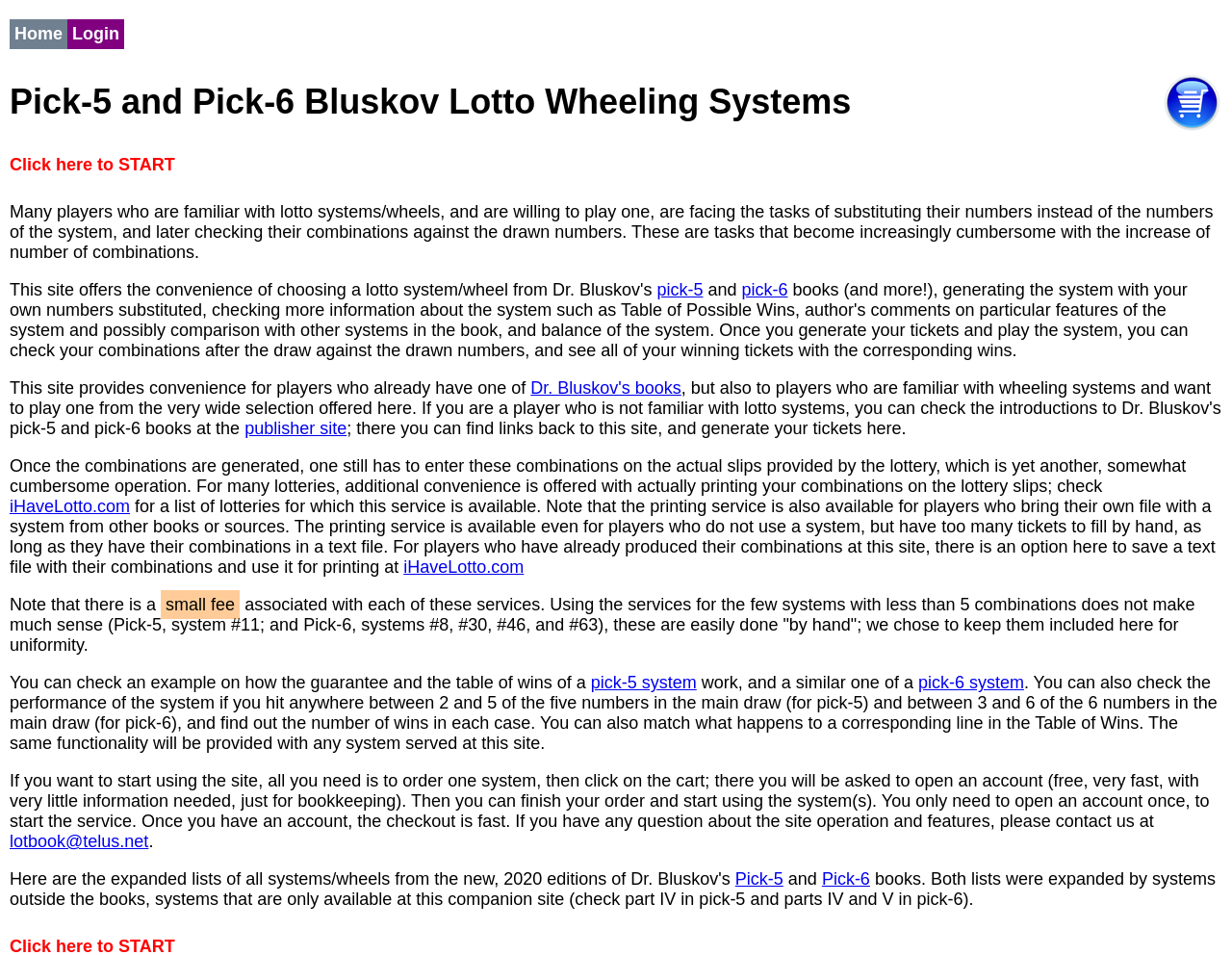Can you provide the bounding box coordinates for the element that should be clicked to implement the instruction: "Click on the 'Dr. Bluskov's books' link"?

[0.431, 0.396, 0.553, 0.417]